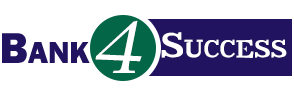Please use the details from the image to answer the following question comprehensively:
What is the color of the circle in the logo?

The caption describes the logo of 'Bank 4 Success' as combining a vibrant green circle with a prominent number '4' in white, flanked by the word 'Bank' in bold, blue letters, and 'Success' in an elegant white font.